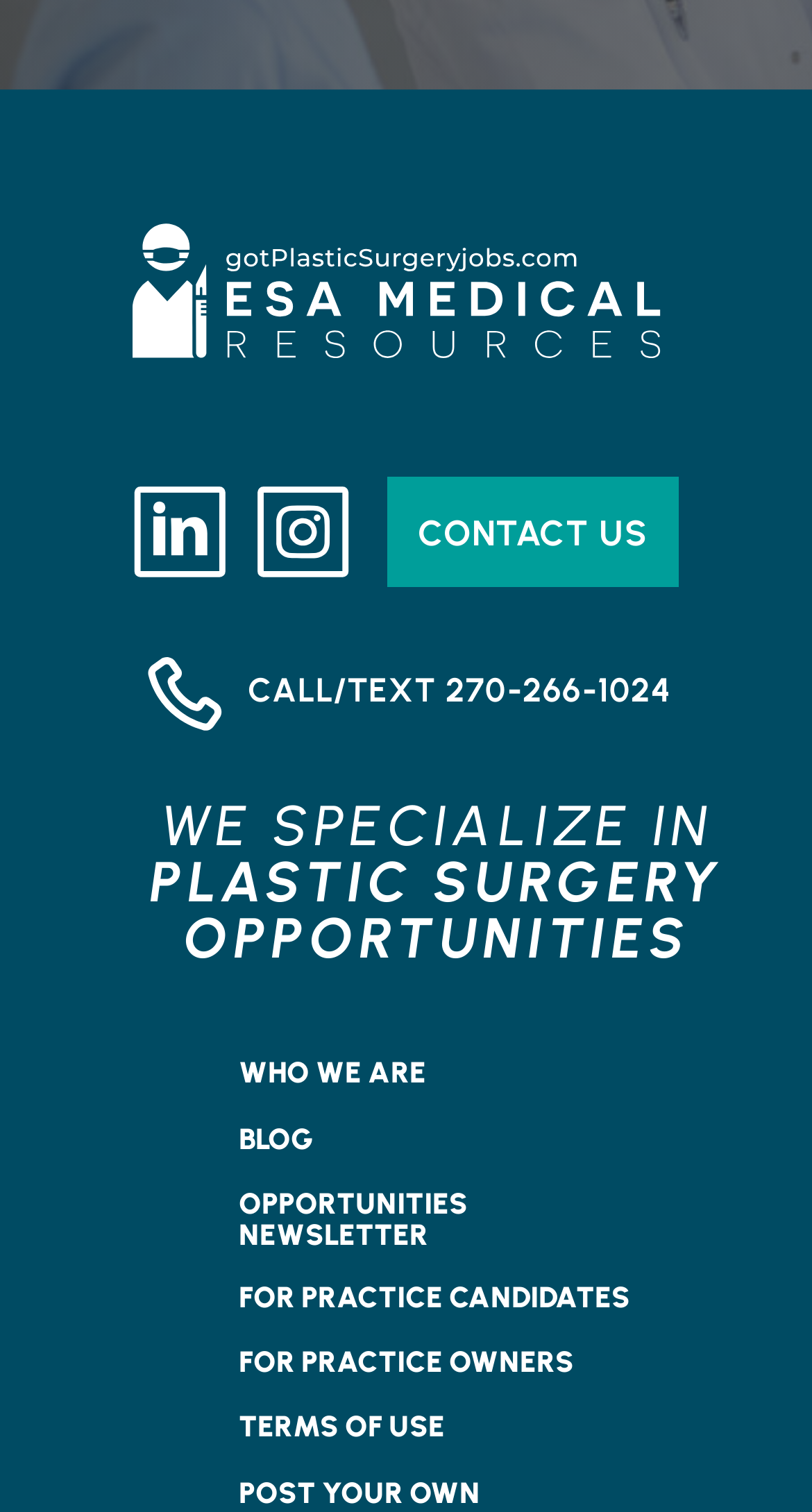What is the main specialization of the company?
Carefully analyze the image and provide a detailed answer to the question.

The main specialization of the company can be inferred from the text 'WE SPECIALIZE IN PLASTIC SURGERY OPPORTUNITIES' which is located at the middle section of the page.